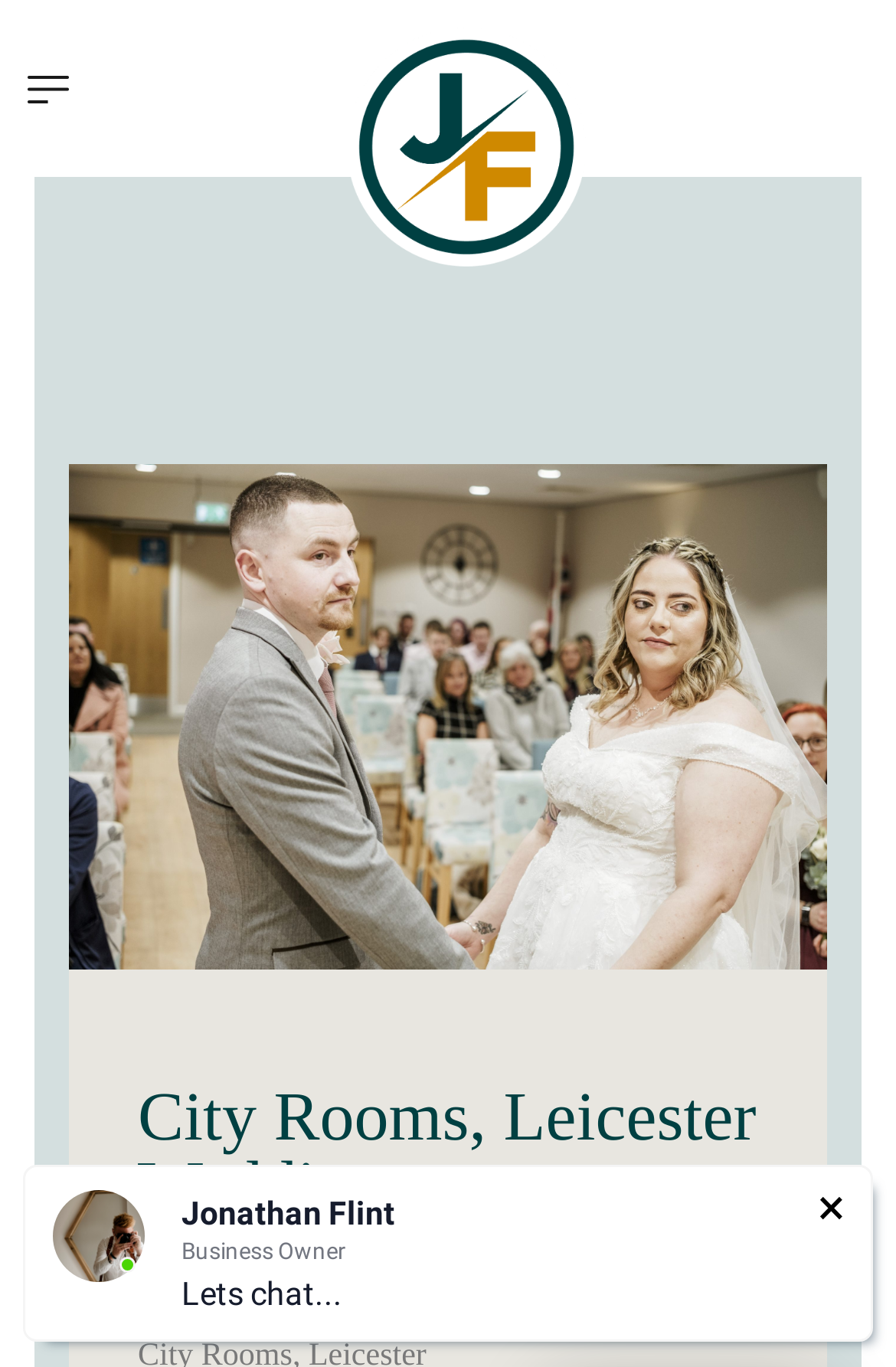What is the photographer's name?
Examine the image and give a concise answer in one word or a short phrase.

Jonathan Flint